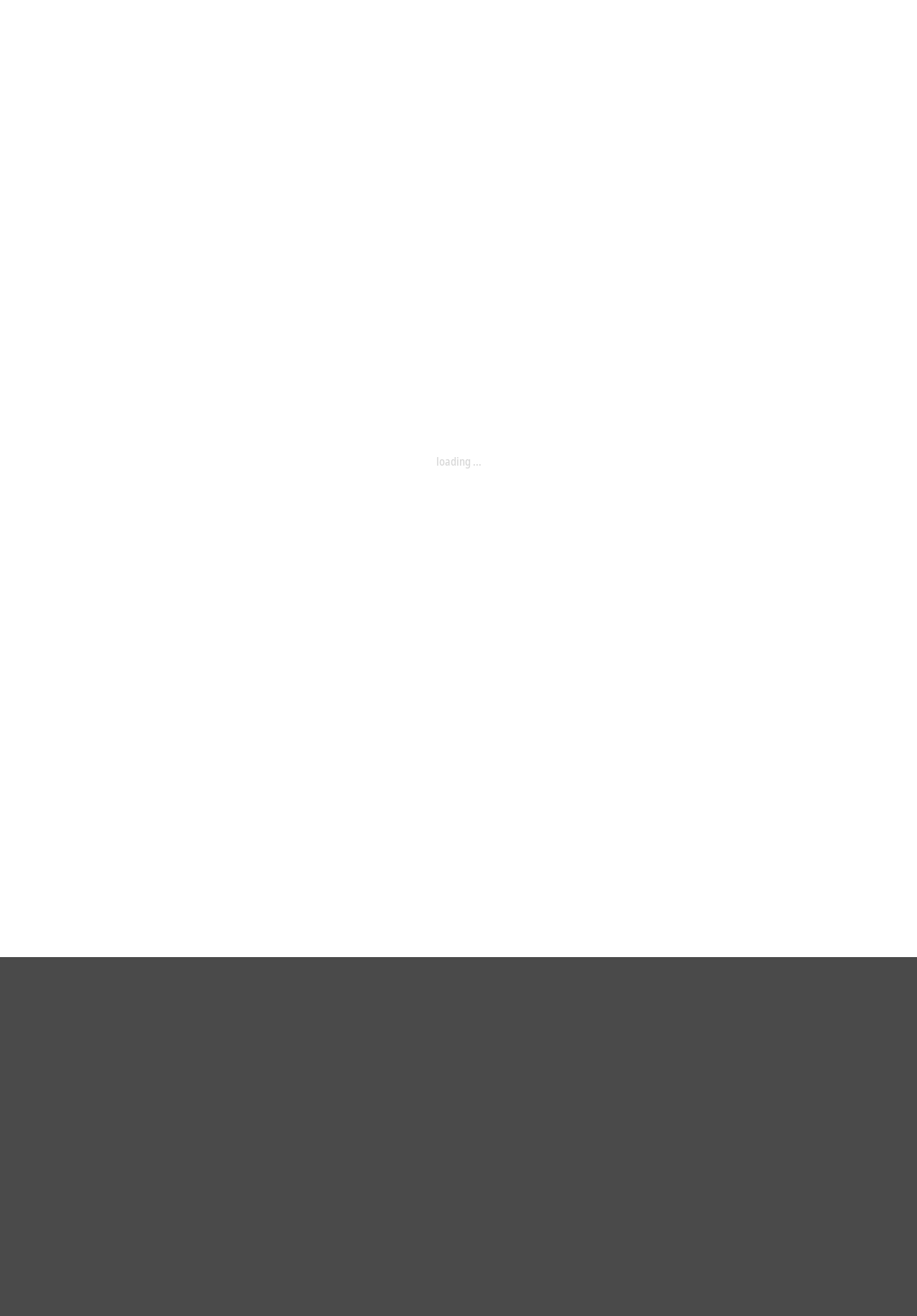Please provide a one-word or phrase answer to the question: 
What is the purpose of Hempel Special Metals?

To offer the right solution from a single source